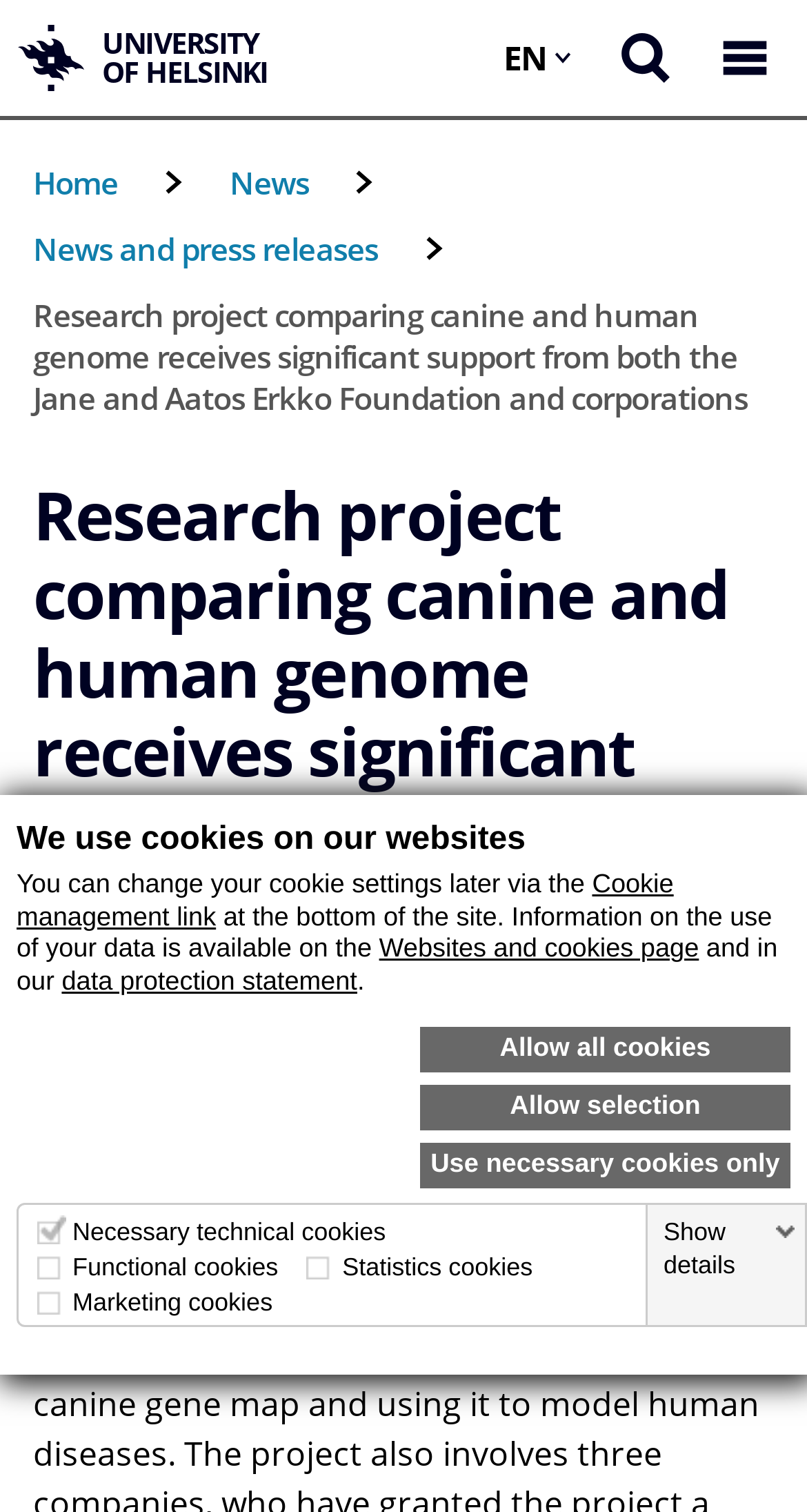What is the topic of the news article?
Craft a detailed and extensive response to the question.

By reading the heading of the webpage, I found that the topic of the news article is a research project comparing the canine and human genomes, which received significant support from the Jane and Aatos Erkko Foundation and corporations.